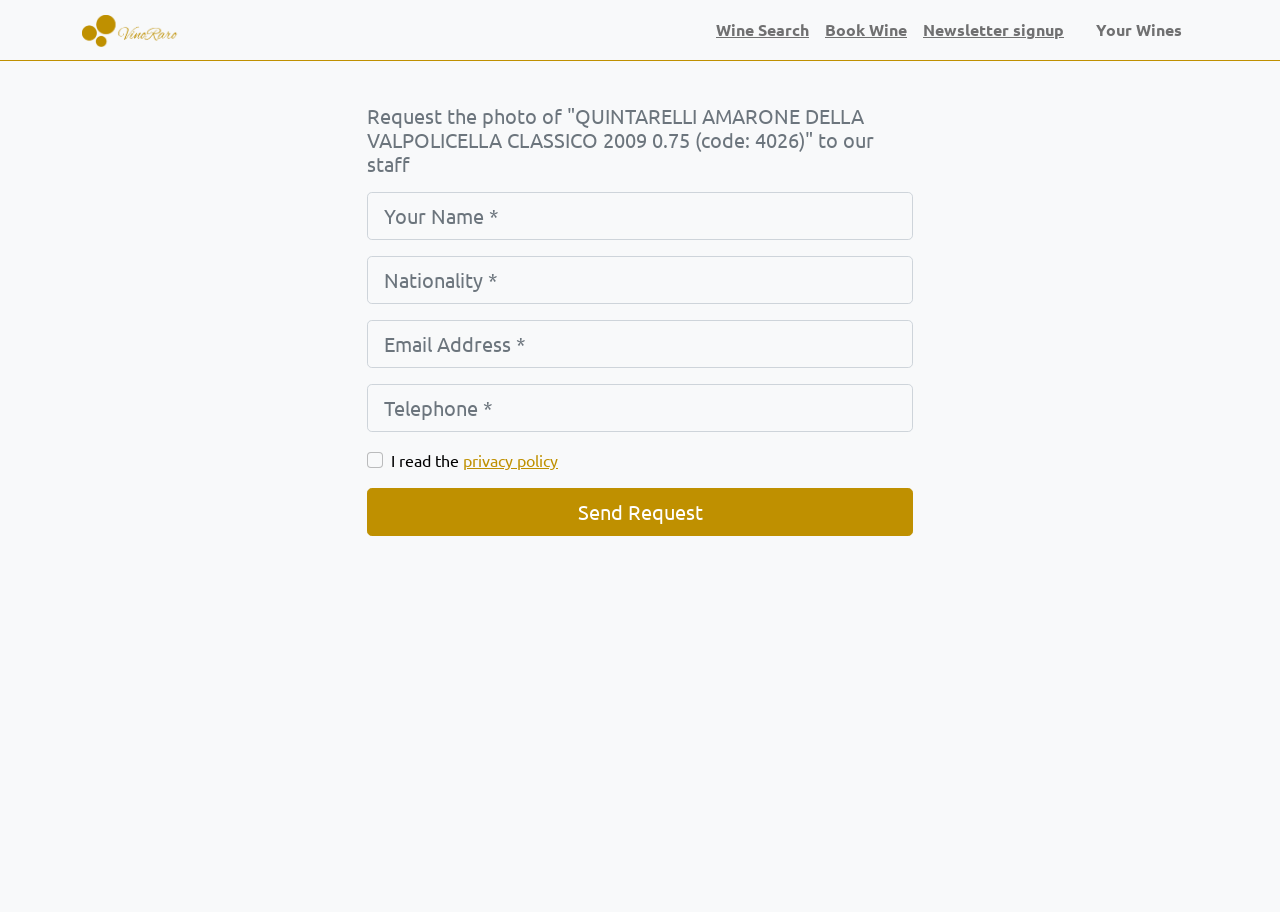Please find the bounding box coordinates of the element that must be clicked to perform the given instruction: "Click the 'Send Request' button". The coordinates should be four float numbers from 0 to 1, i.e., [left, top, right, bottom].

[0.287, 0.535, 0.713, 0.588]